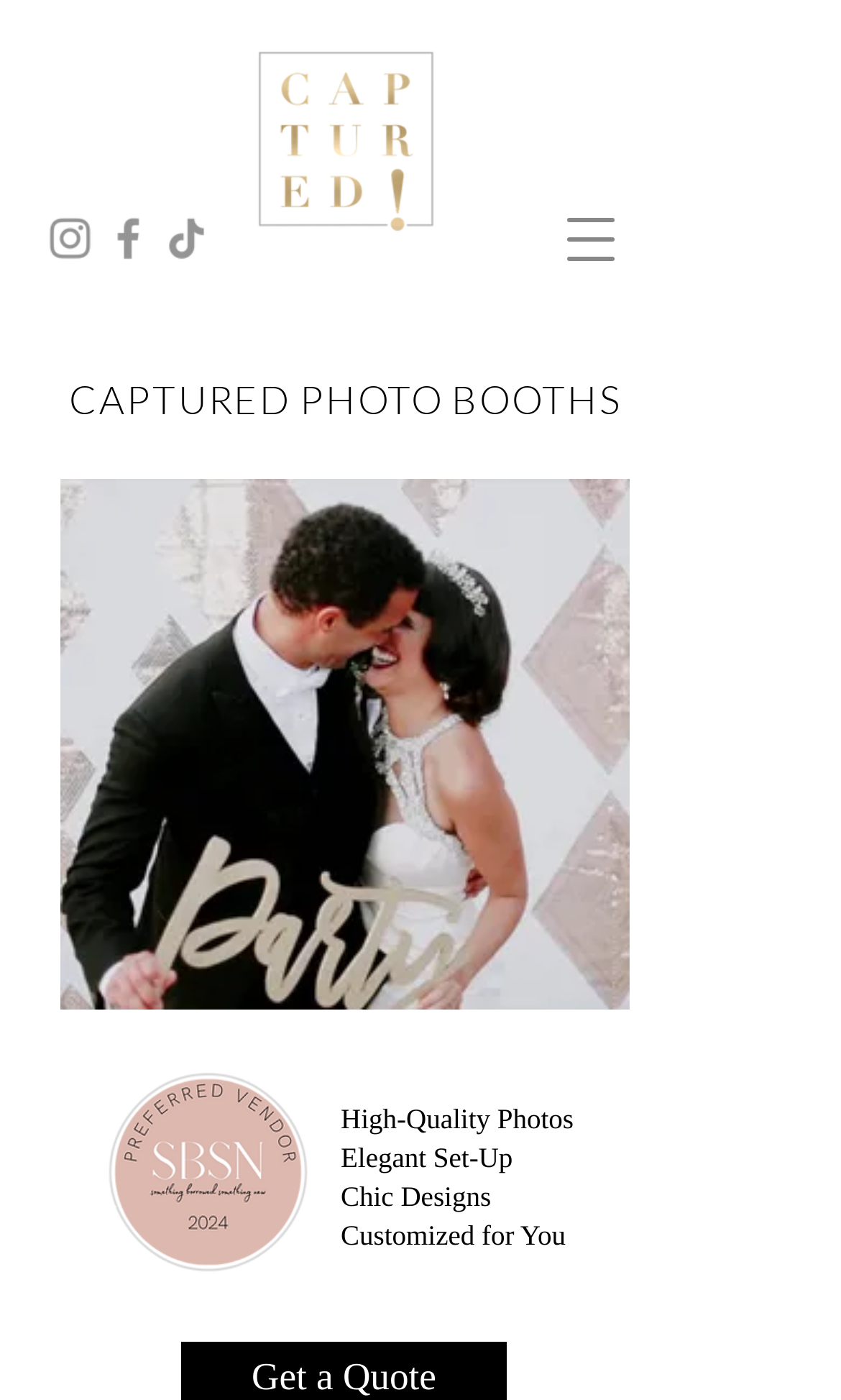What is the image file name below the video?
Look at the image and answer the question with a single word or phrase.

2024SBSNPV.png